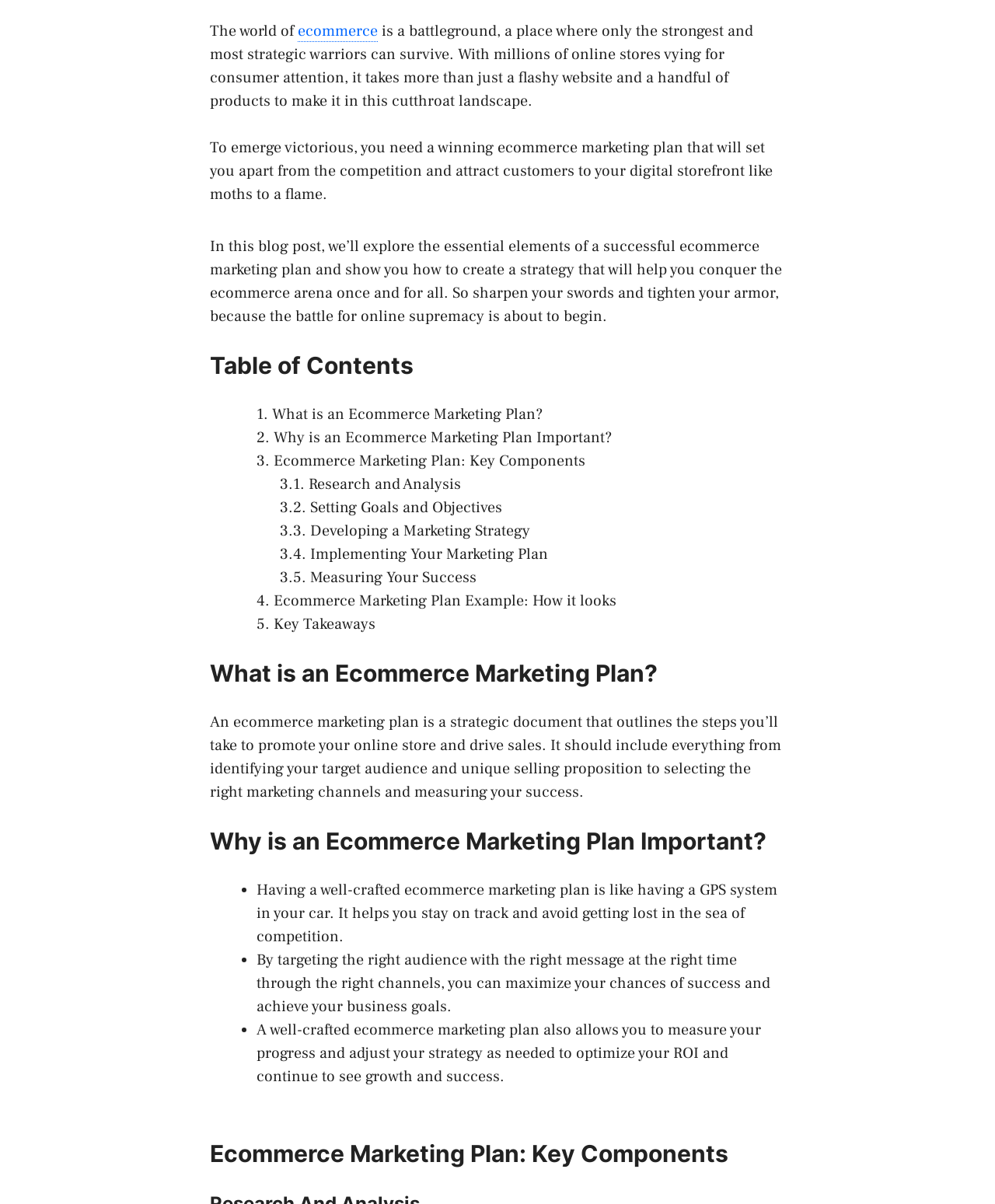What is the purpose of an ecommerce marketing plan?
Analyze the image and deliver a detailed answer to the question.

According to the webpage, an ecommerce marketing plan is a strategic document that outlines the steps to promote an online store and drive sales, which implies that the purpose of an ecommerce marketing plan is to promote online store and drive sales.